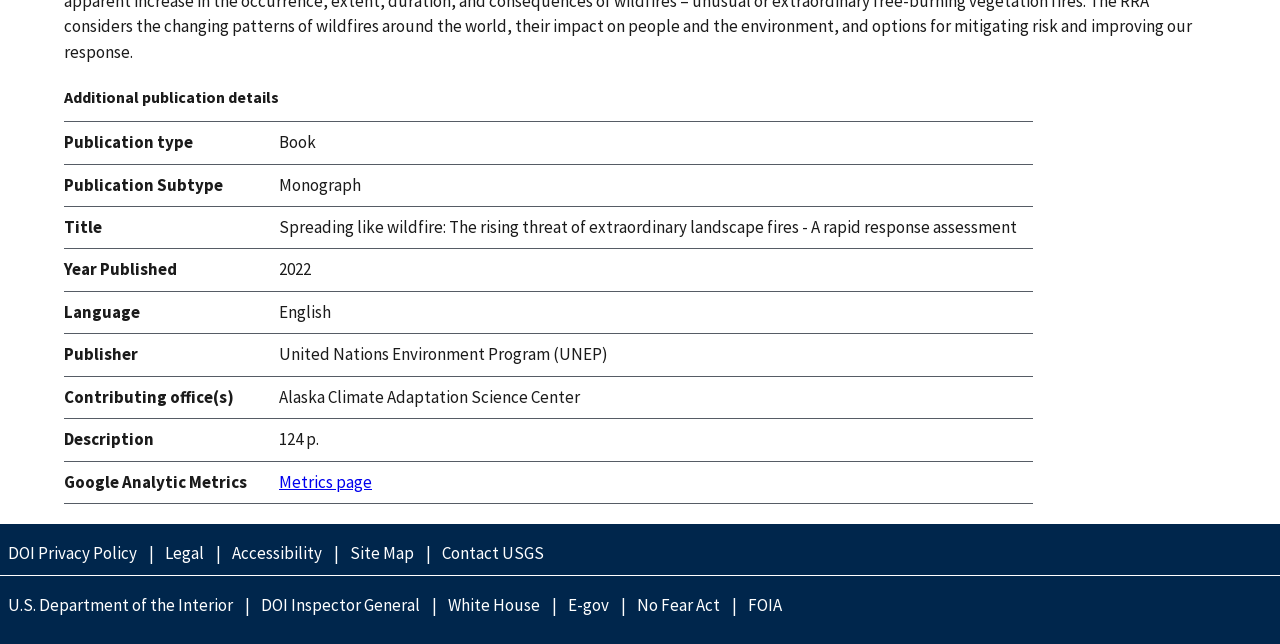Return the bounding box coordinates of the UI element that corresponds to this description: "Site Map". The coordinates must be given as four float numbers in the range of 0 and 1, [left, top, right, bottom].

[0.267, 0.84, 0.33, 0.879]